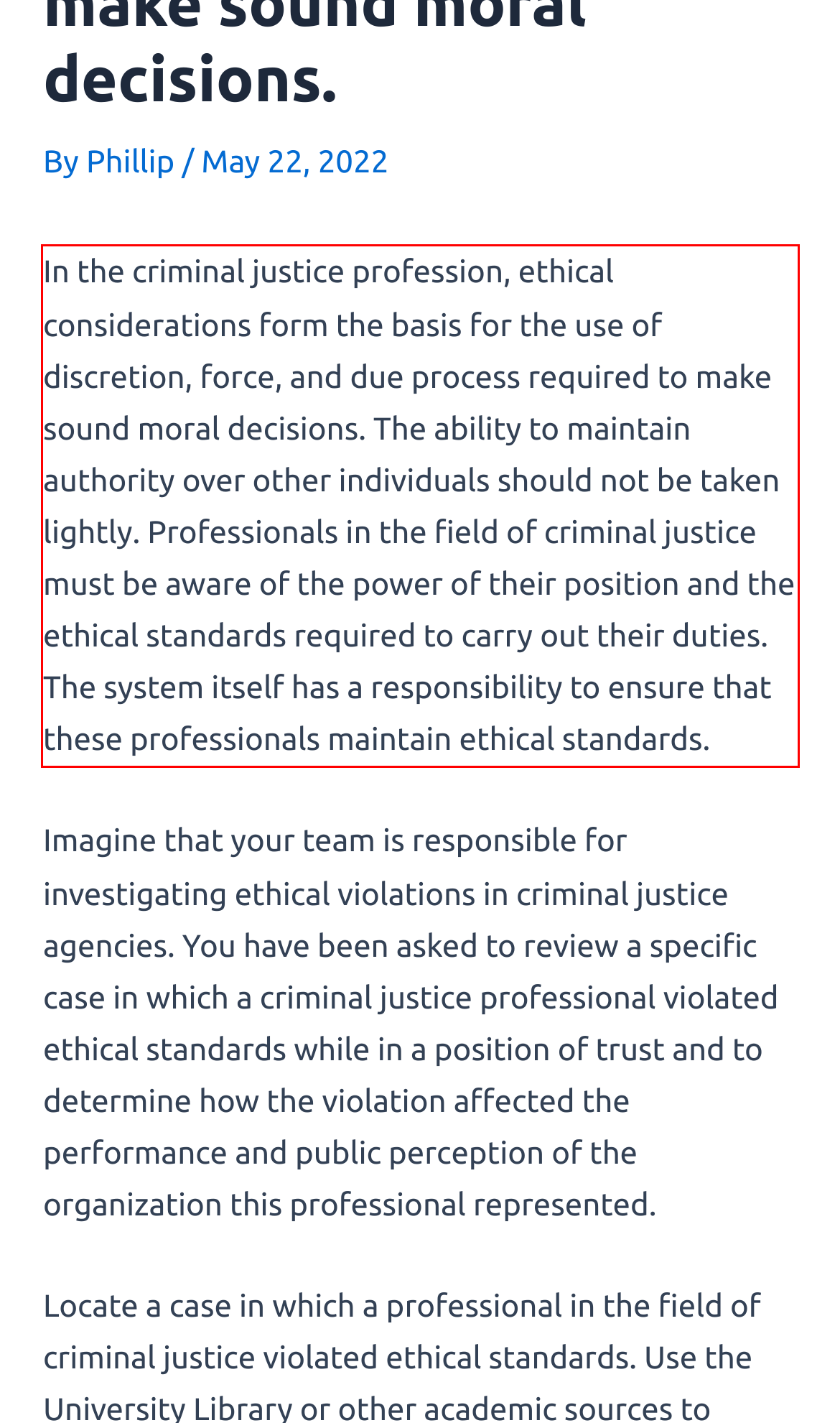By examining the provided screenshot of a webpage, recognize the text within the red bounding box and generate its text content.

In the criminal justice profession, ethical considerations form the basis for the use of discretion, force, and due process required to make sound moral decisions. The ability to maintain authority over other individuals should not be taken lightly. Professionals in the field of criminal justice must be aware of the power of their position and the ethical standards required to carry out their duties. The system itself has a responsibility to ensure that these professionals maintain ethical standards.